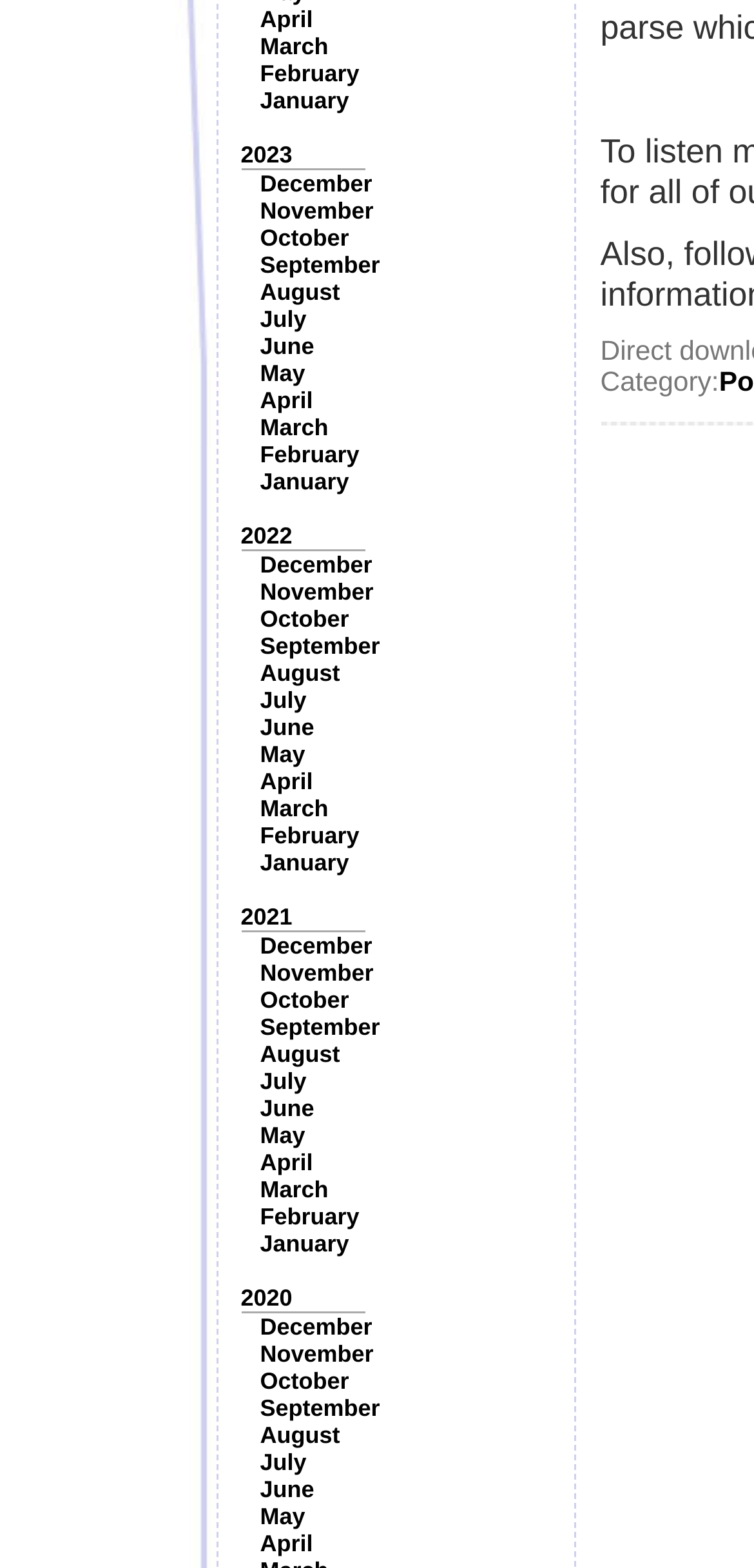Determine the bounding box for the UI element described here: "April".

[0.345, 0.976, 0.415, 0.993]